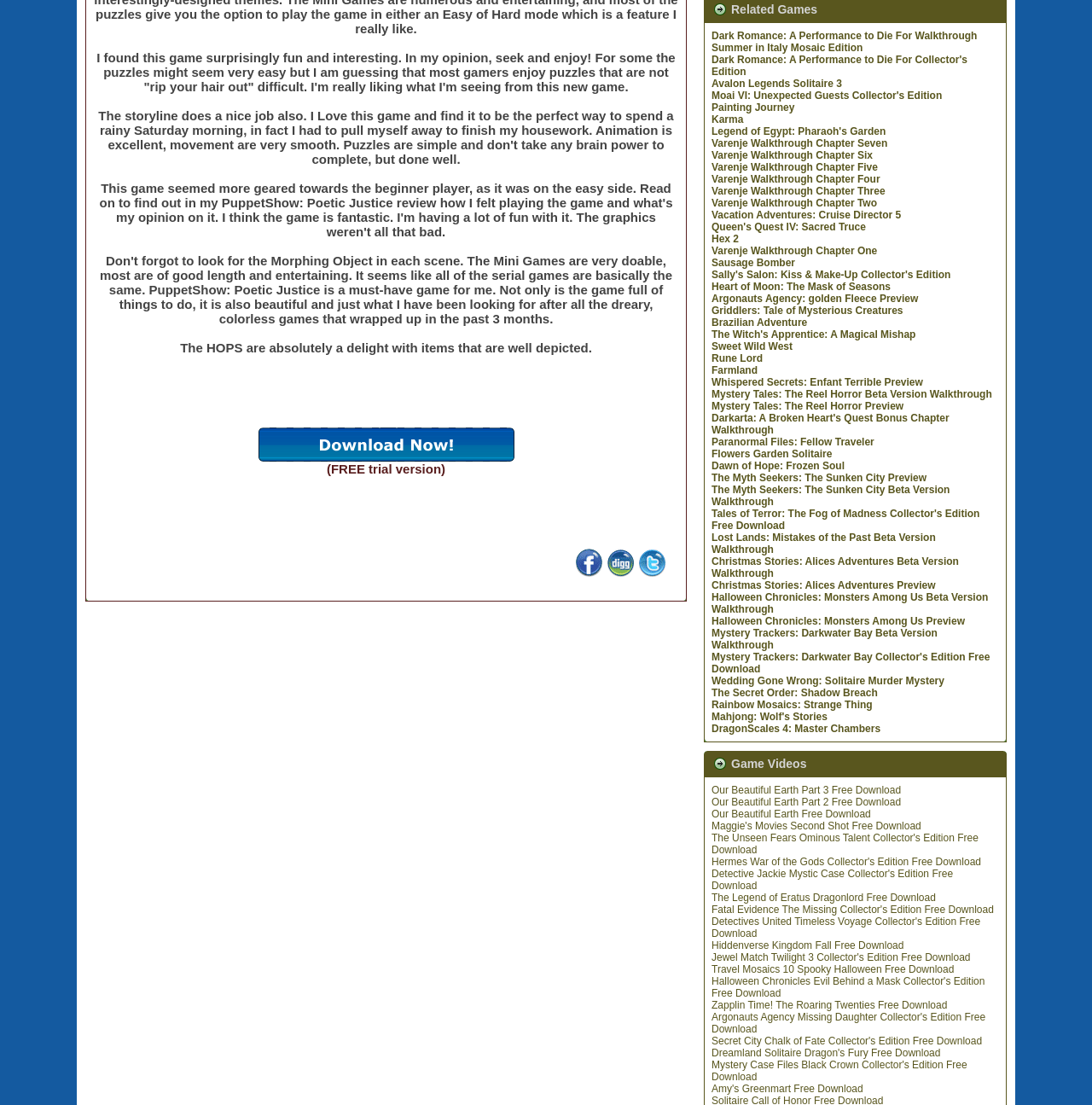Locate the bounding box coordinates of the area to click to fulfill this instruction: "Visit the about me page". The bounding box should be presented as four float numbers between 0 and 1, in the order [left, top, right, bottom].

None